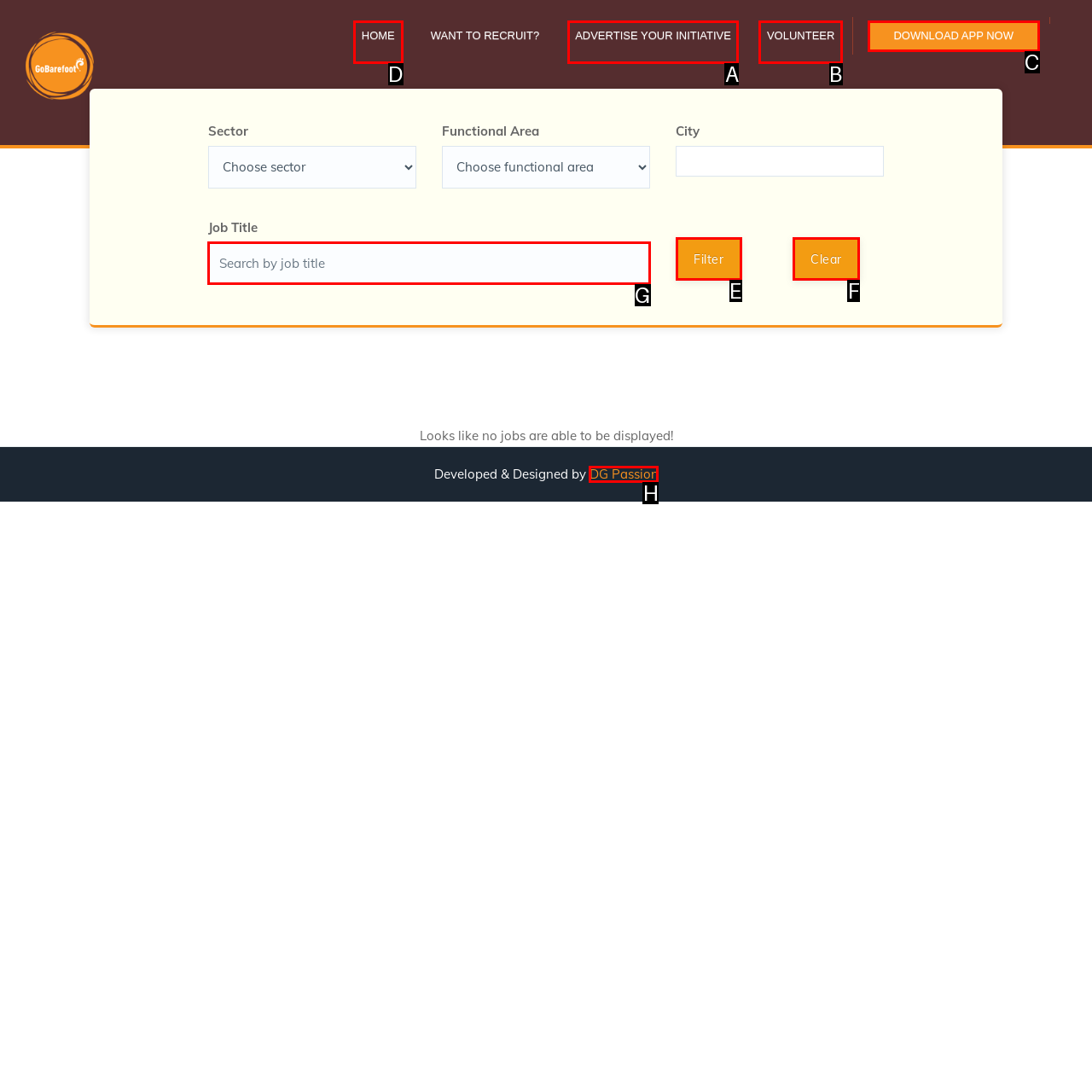Among the marked elements in the screenshot, which letter corresponds to the UI element needed for the task: go to home page?

D